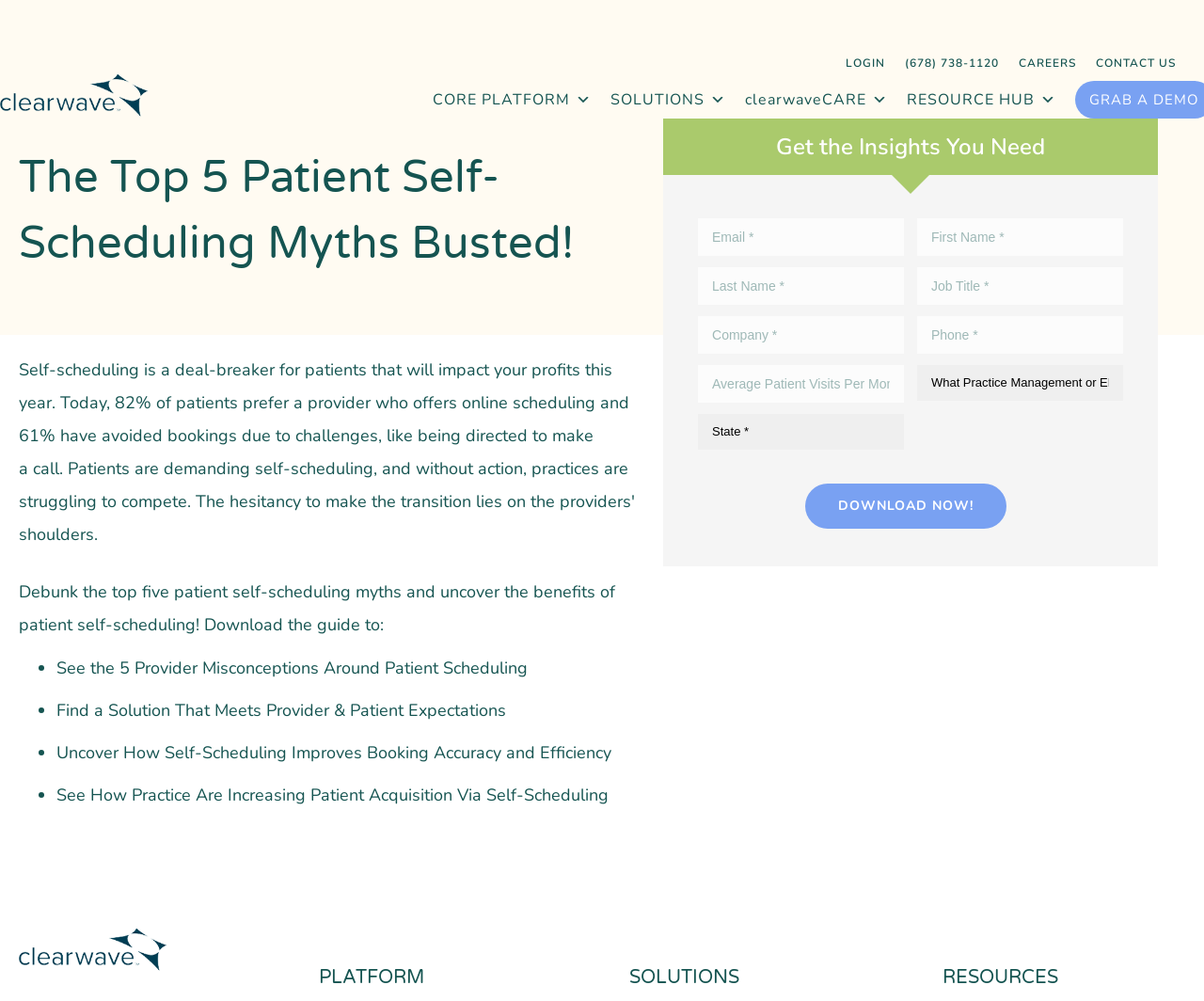Please mark the bounding box coordinates of the area that should be clicked to carry out the instruction: "Click the login button".

[0.695, 0.052, 0.743, 0.073]